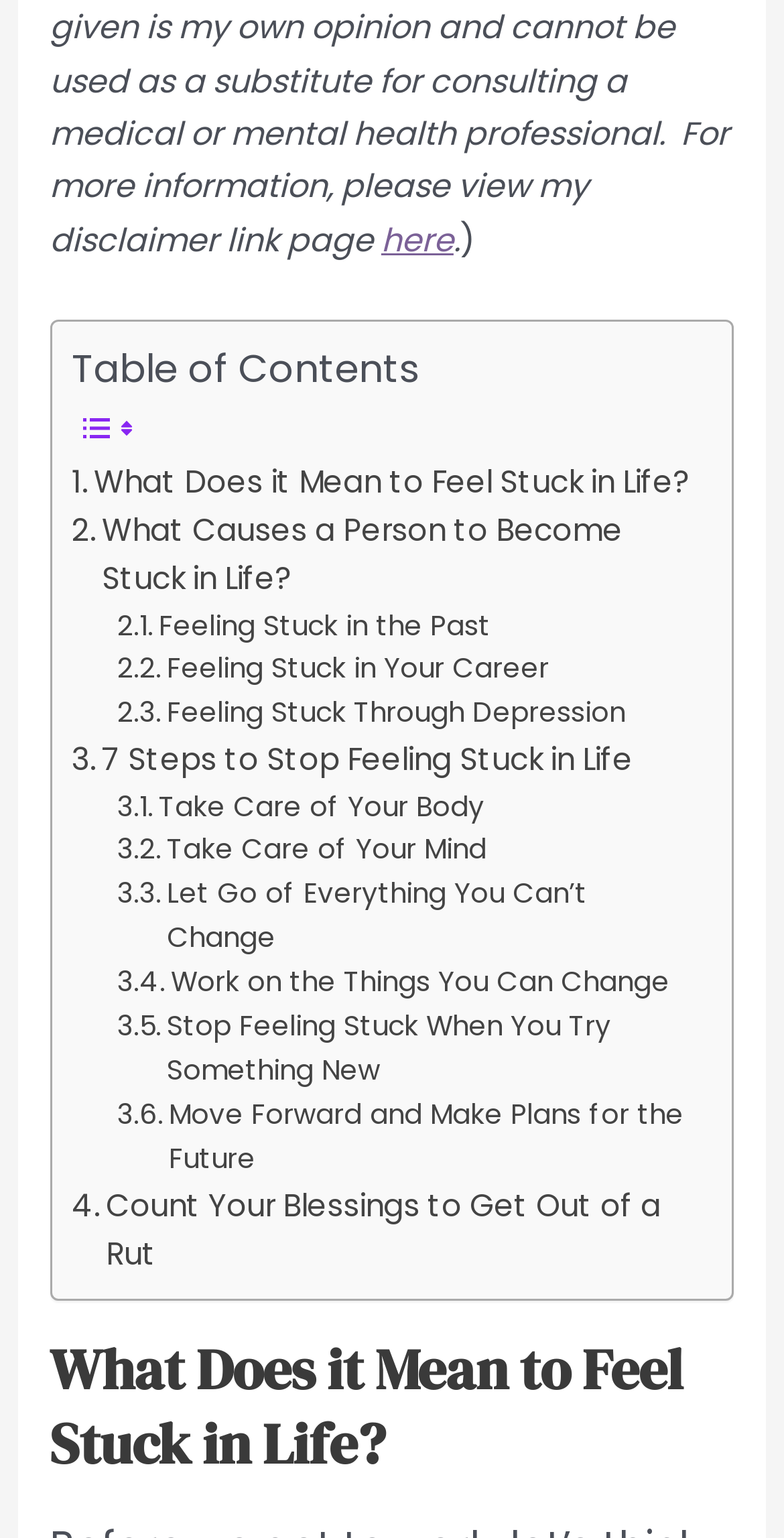Please indicate the bounding box coordinates of the element's region to be clicked to achieve the instruction: "View 'Feeling Stuck in the Past'". Provide the coordinates as four float numbers between 0 and 1, i.e., [left, top, right, bottom].

[0.15, 0.393, 0.626, 0.422]